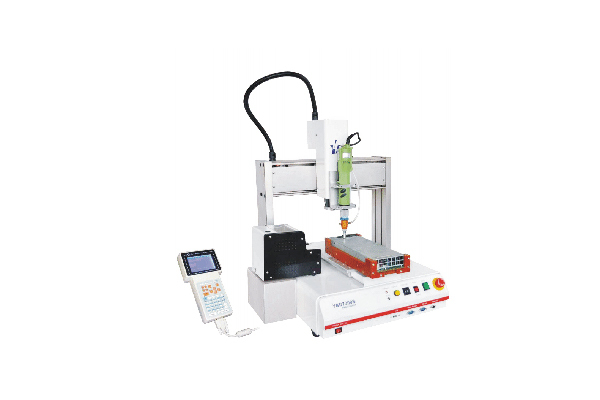Describe the image with as much detail as possible.

The image showcases an advanced auto-screwdriving machine designed for efficient and precise fastening operations. The device features a compact structure, with a robotic arm mounted vertically, equipped with a green screwdriver attachment for optimal torque application. Adjacent to the machine, a control panel is displayed, featuring a touch screen interface and an array of buttons for user-friendly operation. The system is engineered for high-speed performance, achieving speeds up to 600 mm/sec, and boasts exceptional position accuracy with precision tolerances of ± 0.02 mm. Ideal for various industrial applications, this machine supports a table load capacity of up to 10 kg, making it reliable for diverse assembly tasks. Its lightweight design ensures suitability for desktop setups, making it accessible for a range of production environments.